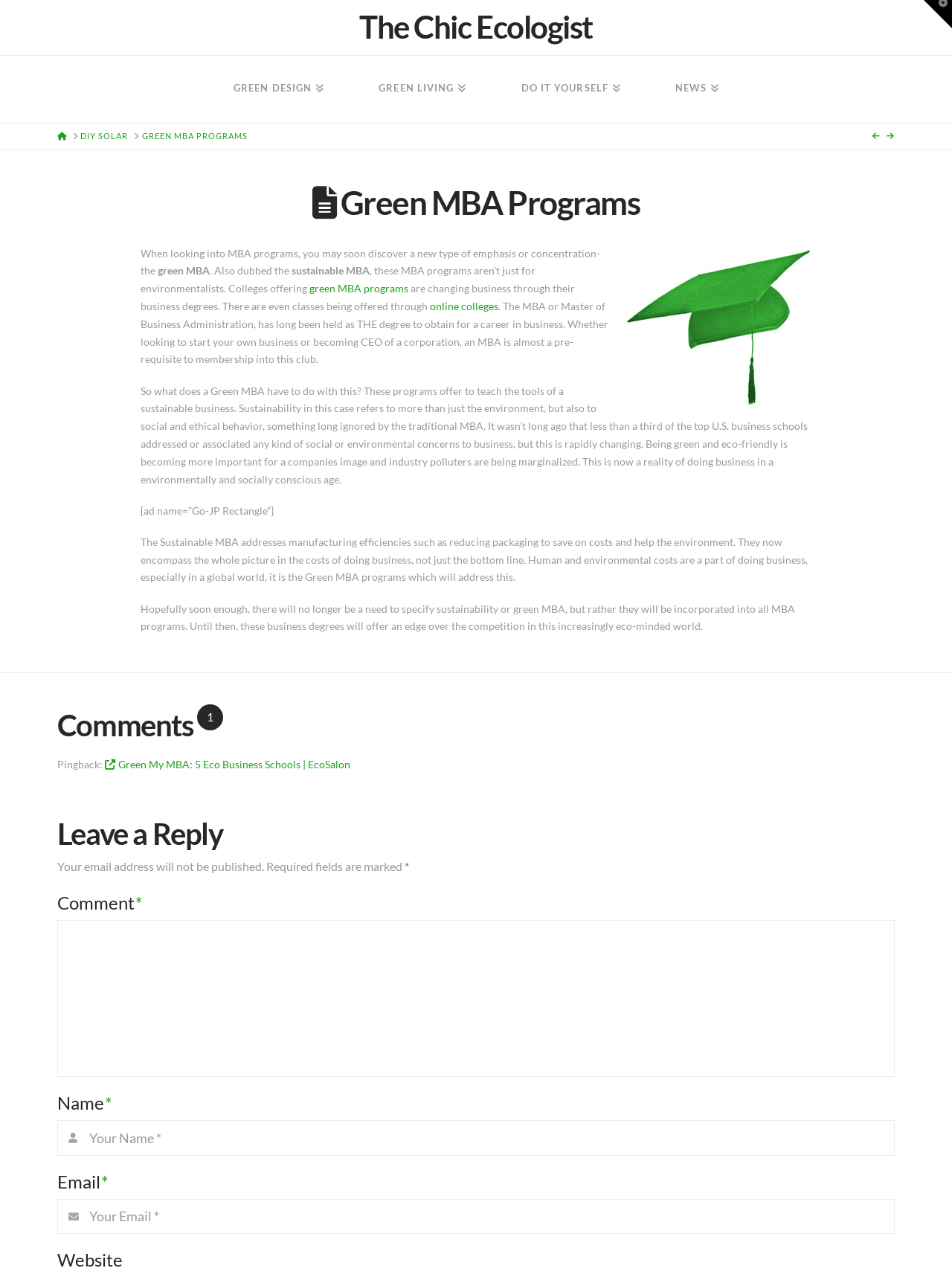Refer to the image and answer the question with as much detail as possible: What is the difference between a traditional MBA and a Green MBA?

The difference between a traditional MBA and a Green MBA is that the latter addresses social and environmental concerns, which were previously ignored by traditional MBA programs. This is evident from the text that states 'It wasn’t long ago that less than a third of the top U.S. business schools addressed or associated any kind of social or environmental concerns to business, but this is rapidly changing.'